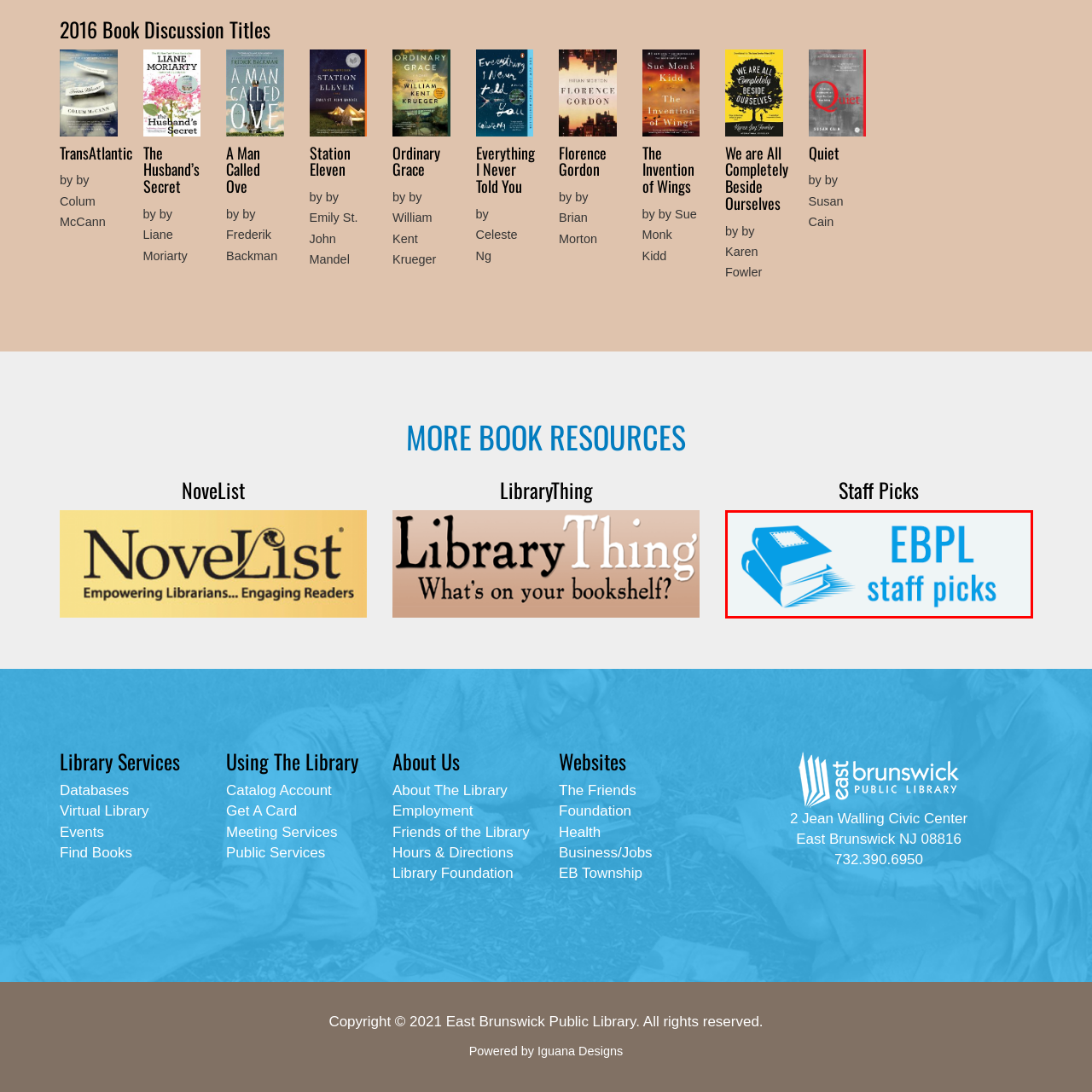What is the purpose of the logo?
Analyze the image enclosed by the red bounding box and reply with a one-word or phrase answer.

Promoting literary recommendations